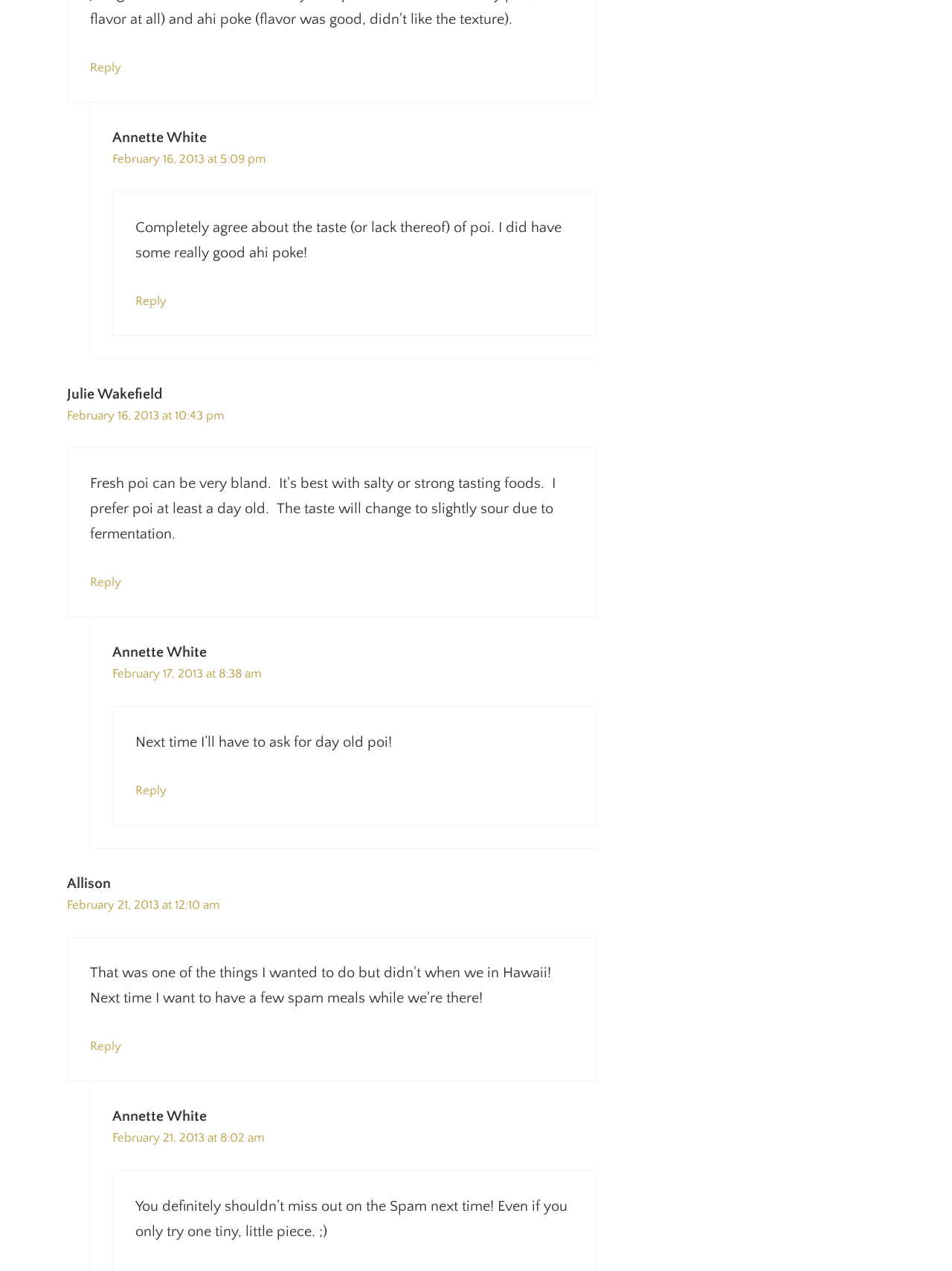Determine the bounding box coordinates of the UI element that matches the following description: "name="submit" value="Post Comment"". The coordinates should be four float numbers between 0 and 1 in the format [left, top, right, bottom].

[0.07, 0.746, 0.202, 0.776]